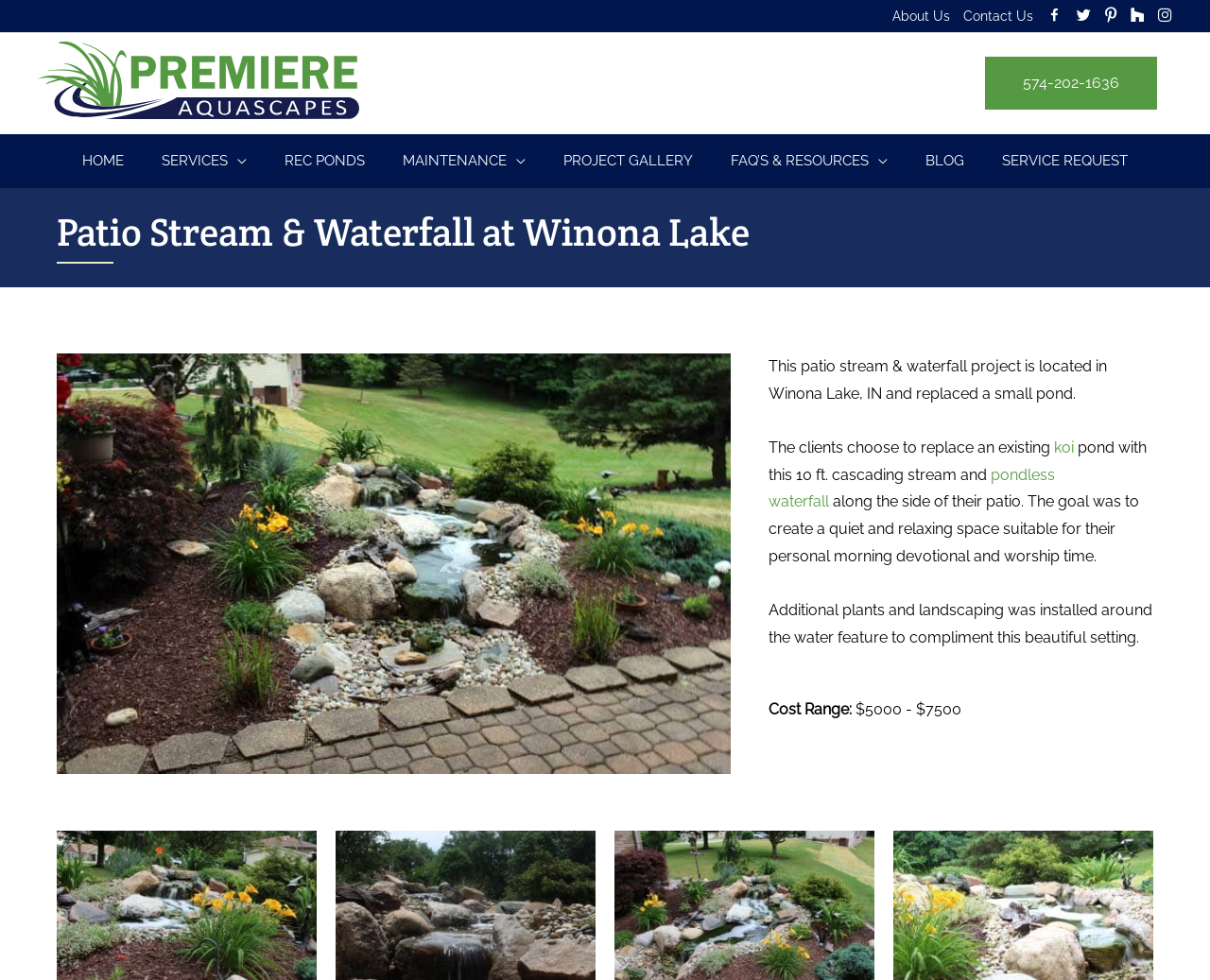Given the description: "alt="Premiere Aquascapes"", determine the bounding box coordinates of the UI element. The coordinates should be formatted as four float numbers between 0 and 1, [left, top, right, bottom].

[0.031, 0.071, 0.297, 0.09]